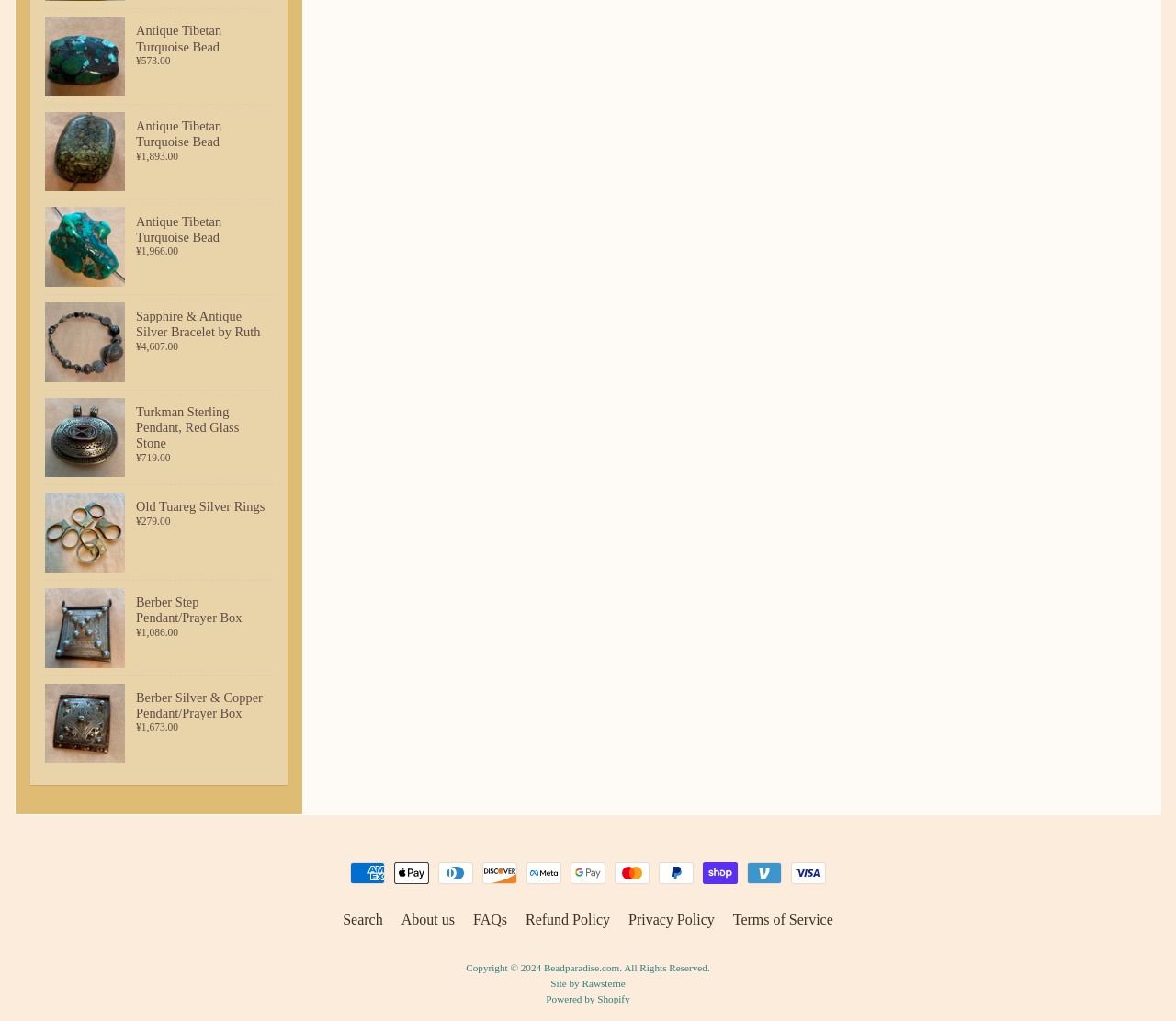Specify the bounding box coordinates of the area to click in order to execute this command: 'Search'. The coordinates should consist of four float numbers ranging from 0 to 1, and should be formatted as [left, top, right, bottom].

[0.285, 0.89, 0.332, 0.912]